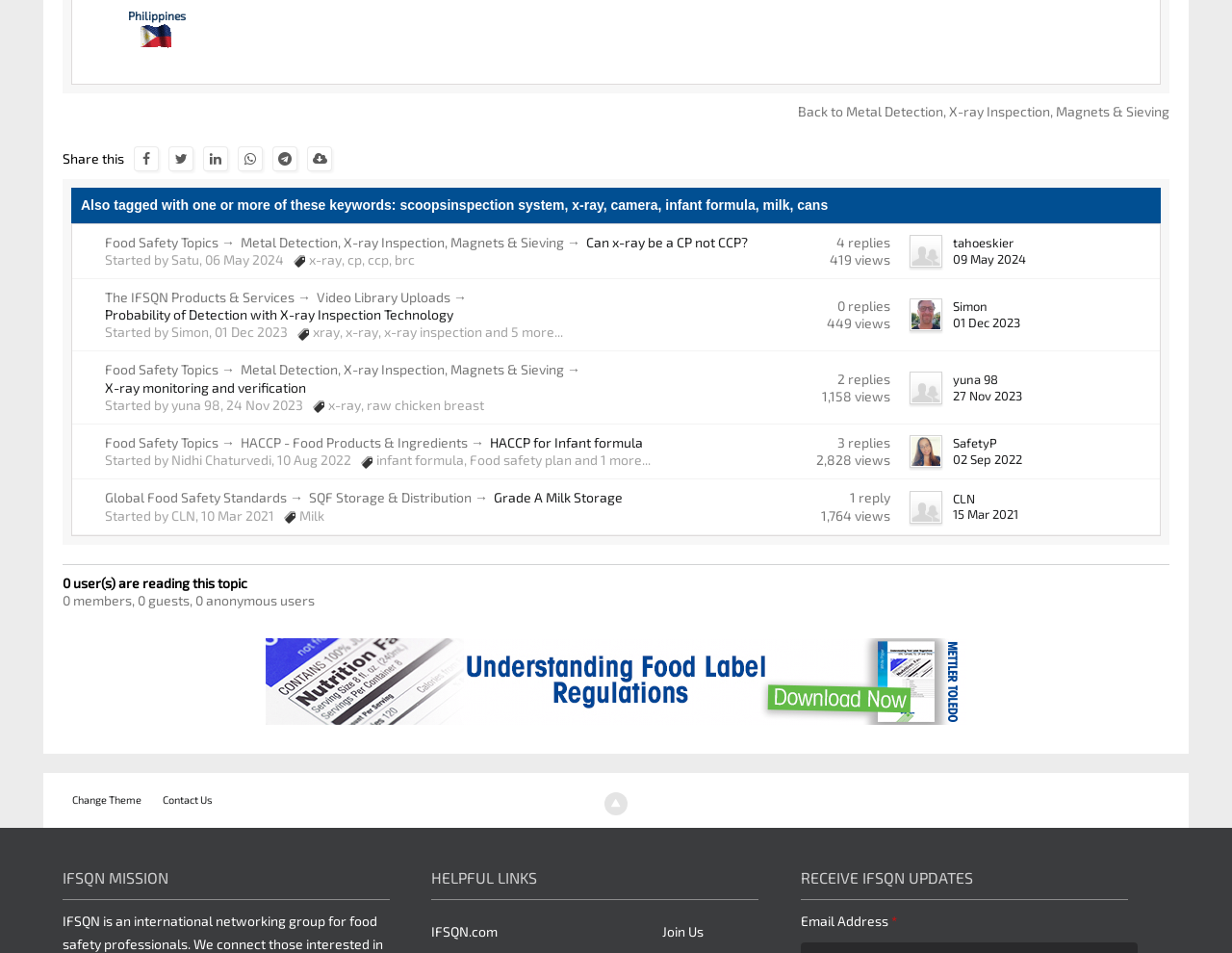Please provide the bounding box coordinates for the element that needs to be clicked to perform the following instruction: "Share this". The coordinates should be given as four float numbers between 0 and 1, i.e., [left, top, right, bottom].

[0.051, 0.157, 0.101, 0.174]